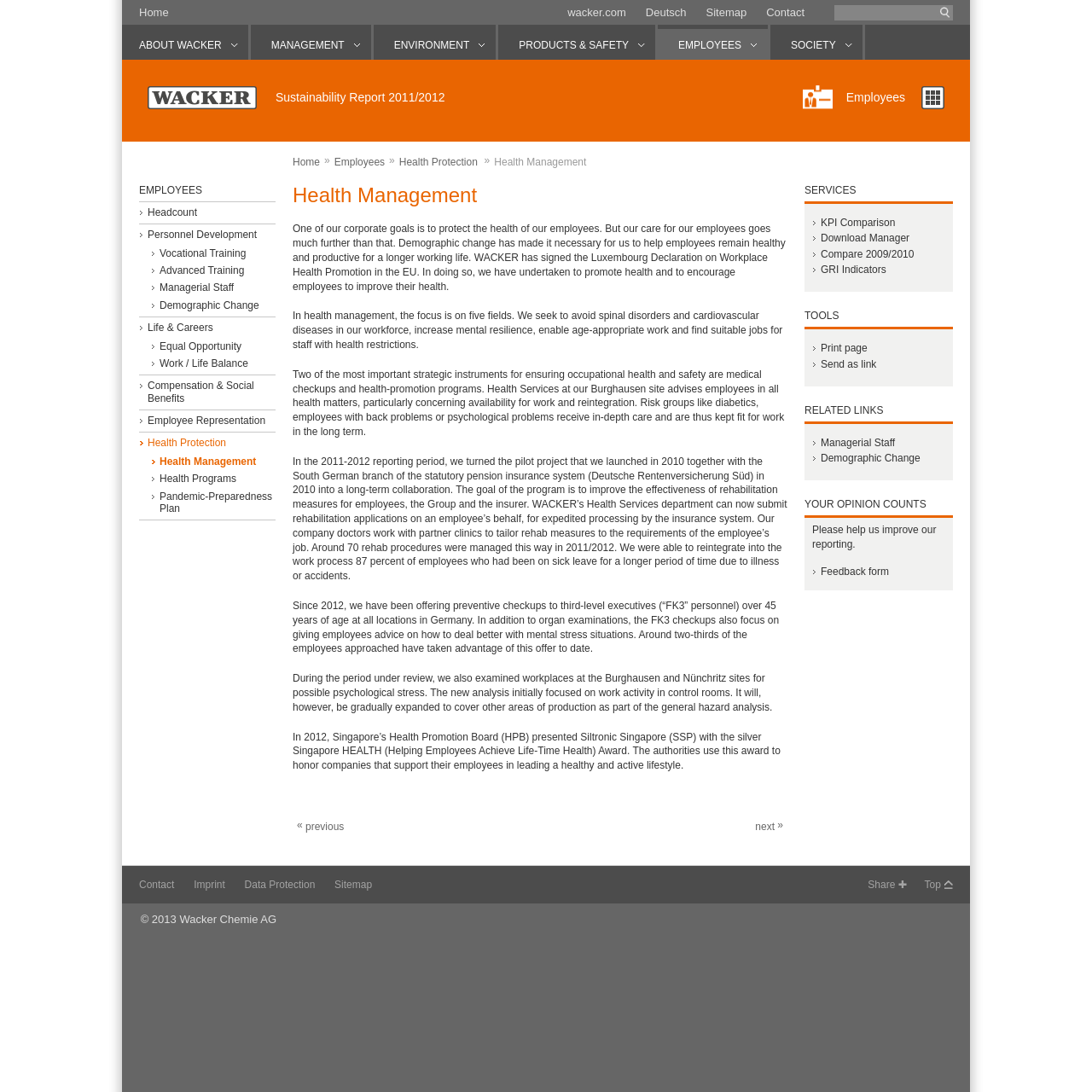Pinpoint the bounding box coordinates of the element you need to click to execute the following instruction: "read about 'Health Management'". The bounding box should be represented by four float numbers between 0 and 1, in the format [left, top, right, bottom].

[0.453, 0.143, 0.537, 0.154]